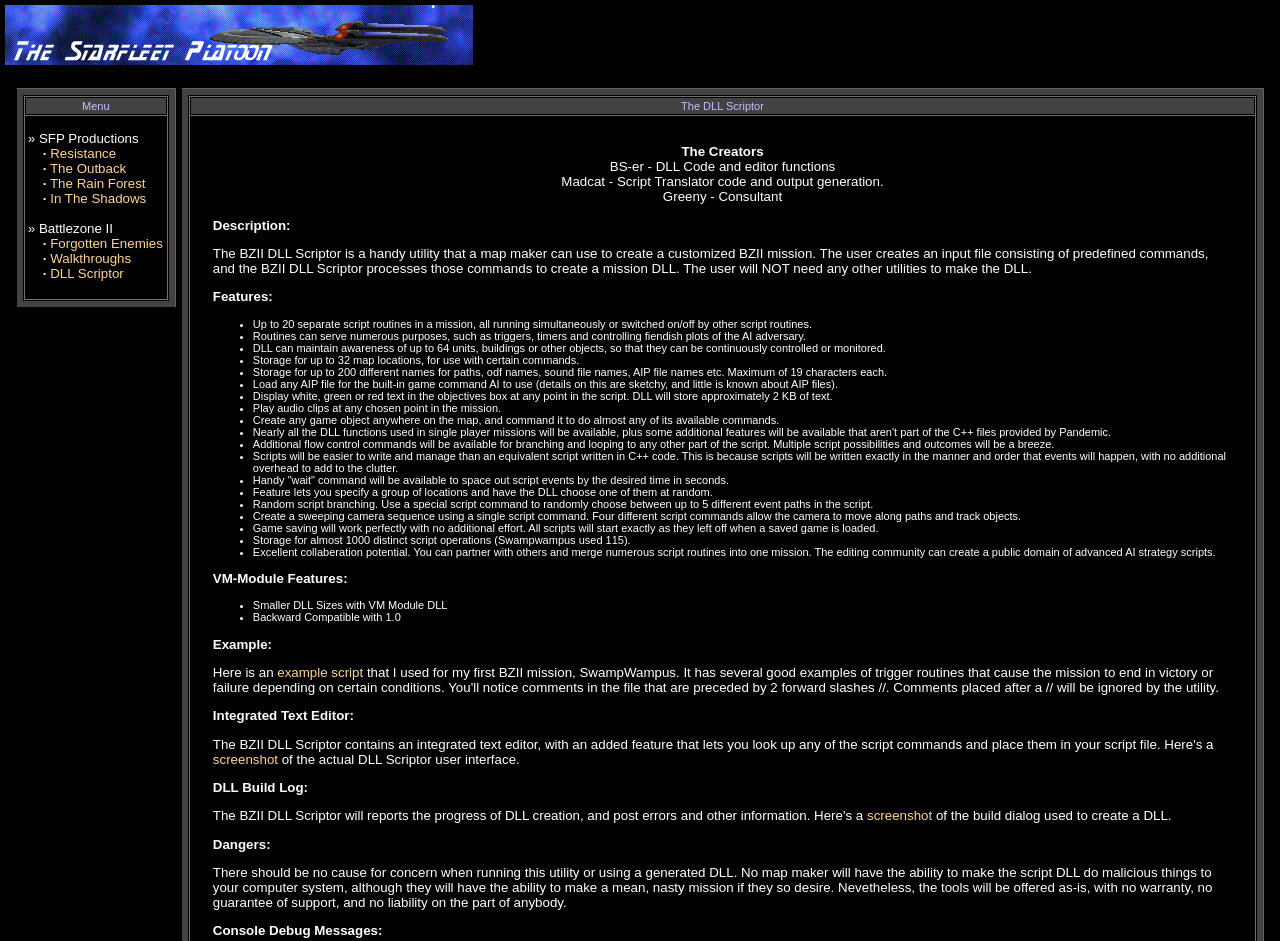Who is the script translator code and output generation contributor?
Based on the image, give a one-word or short phrase answer.

Madcat